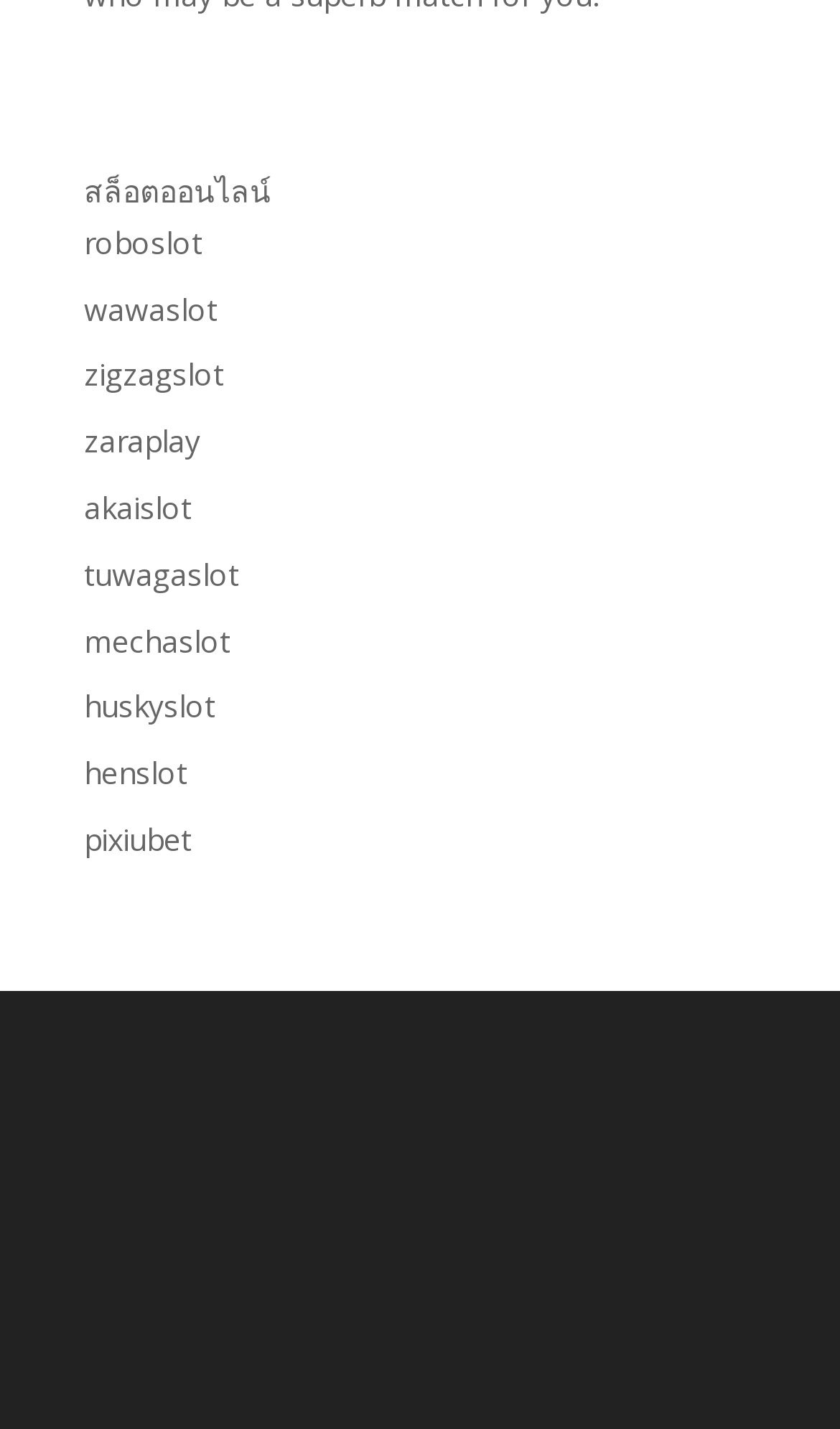Find the bounding box of the web element that fits this description: "huskyslot".

[0.1, 0.48, 0.256, 0.509]